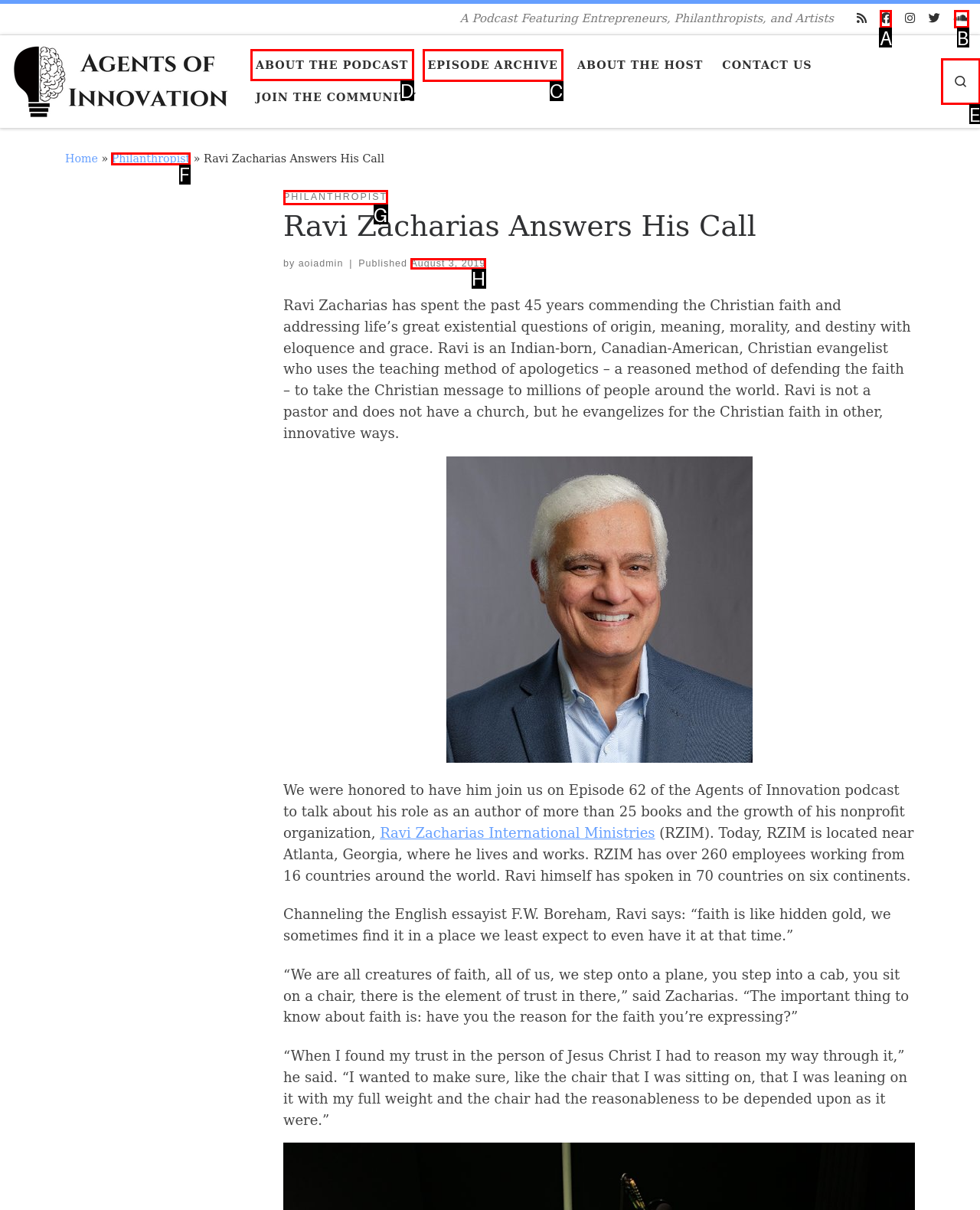Identify the HTML element to click to execute this task: Go to the Home page Respond with the letter corresponding to the proper option.

None